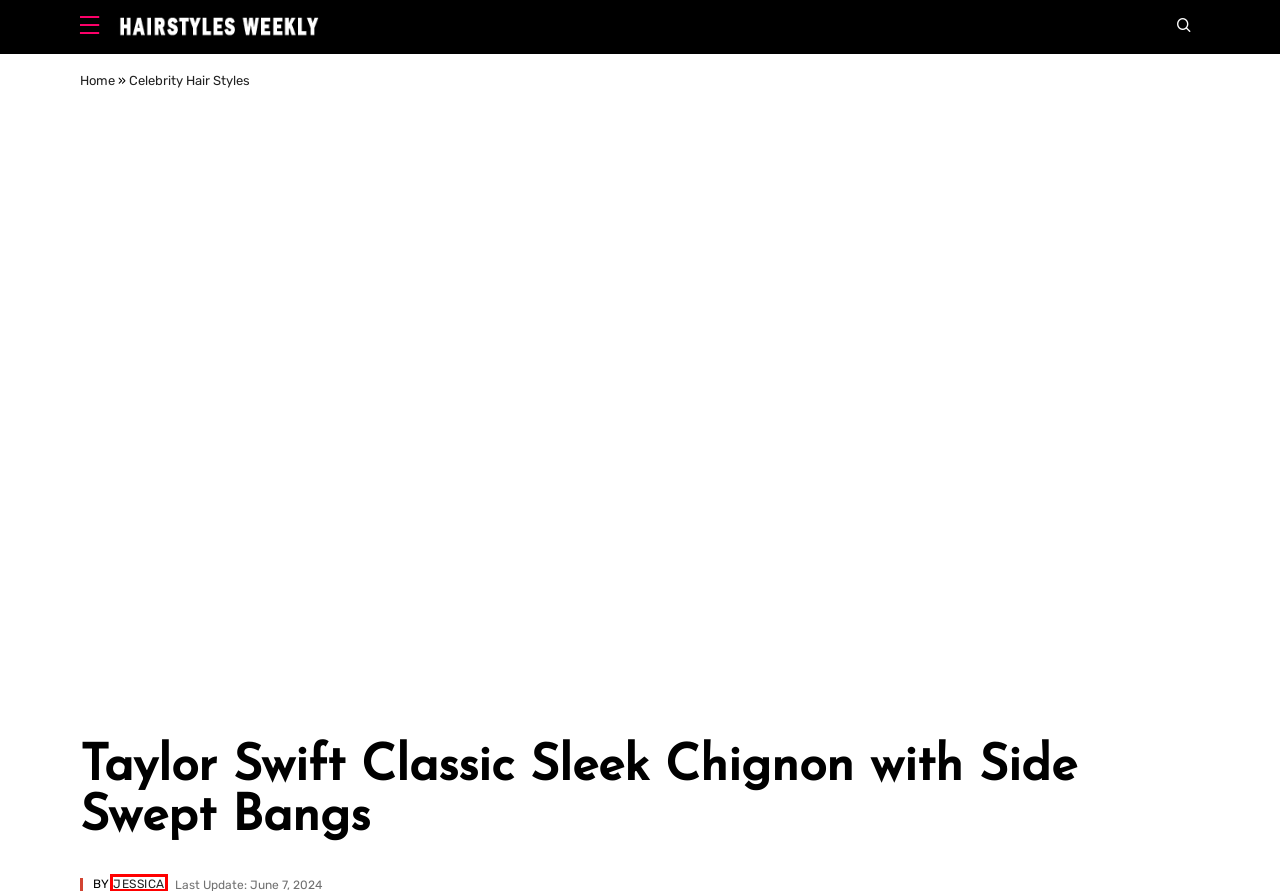Observe the screenshot of a webpage with a red bounding box highlighting an element. Choose the webpage description that accurately reflects the new page after the element within the bounding box is clicked. Here are the candidates:
A. Best Easy Hairstyles for Long Hair - Hairstyles Weekly
B. Blonde - Hairstyles Weekly
C. Bangs - Hairstyles Weekly
D. Sleek Long Red Hairstyle for Women - Ariana Grande Hairstyles - Hairstyles Weekly
E. 700+ Short Hairstyles & Short Haircuts for Women in 2023
F. Gallery of Female Celebrities' Hairstyles - Hairstyles Weekly
G. Jessica, Author at Hairstyles Weekly
H. Hairstyles Weekly - Best Hairstyles & Haircuts for Women & Men

G